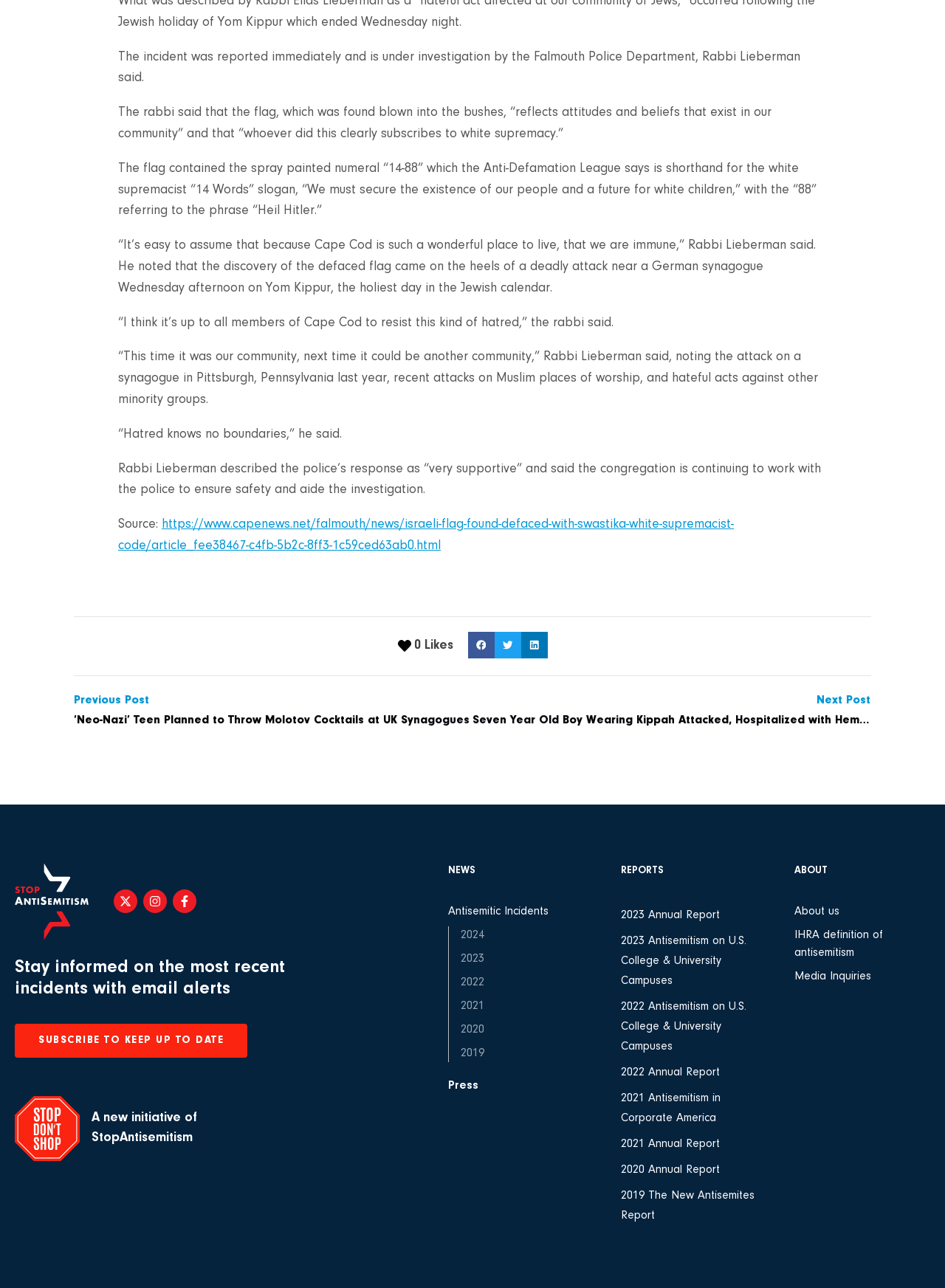Reply to the question below using a single word or brief phrase:
What is the topic of the article?

Defaced Israeli flag